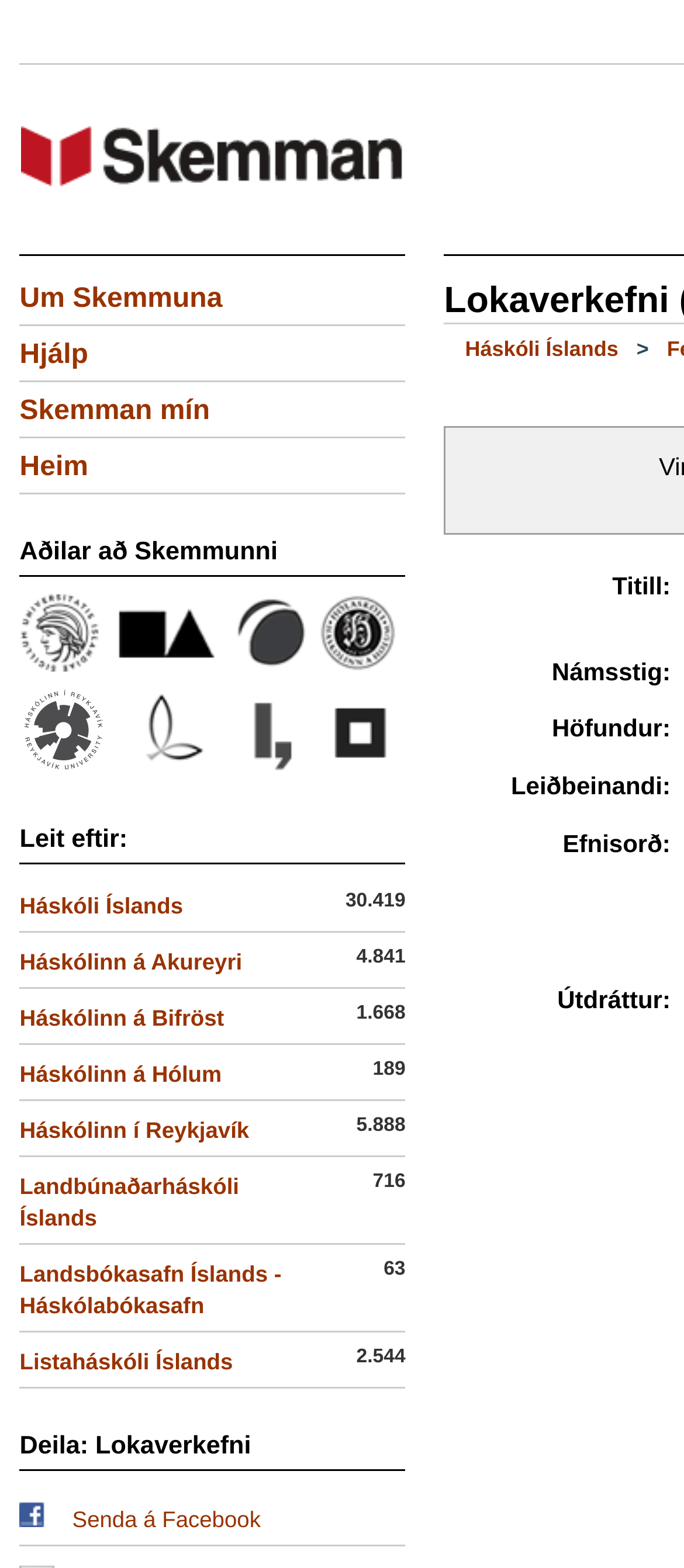Please find the bounding box coordinates for the clickable element needed to perform this instruction: "Go to 'Um Skemmuna'".

[0.029, 0.181, 0.325, 0.2]